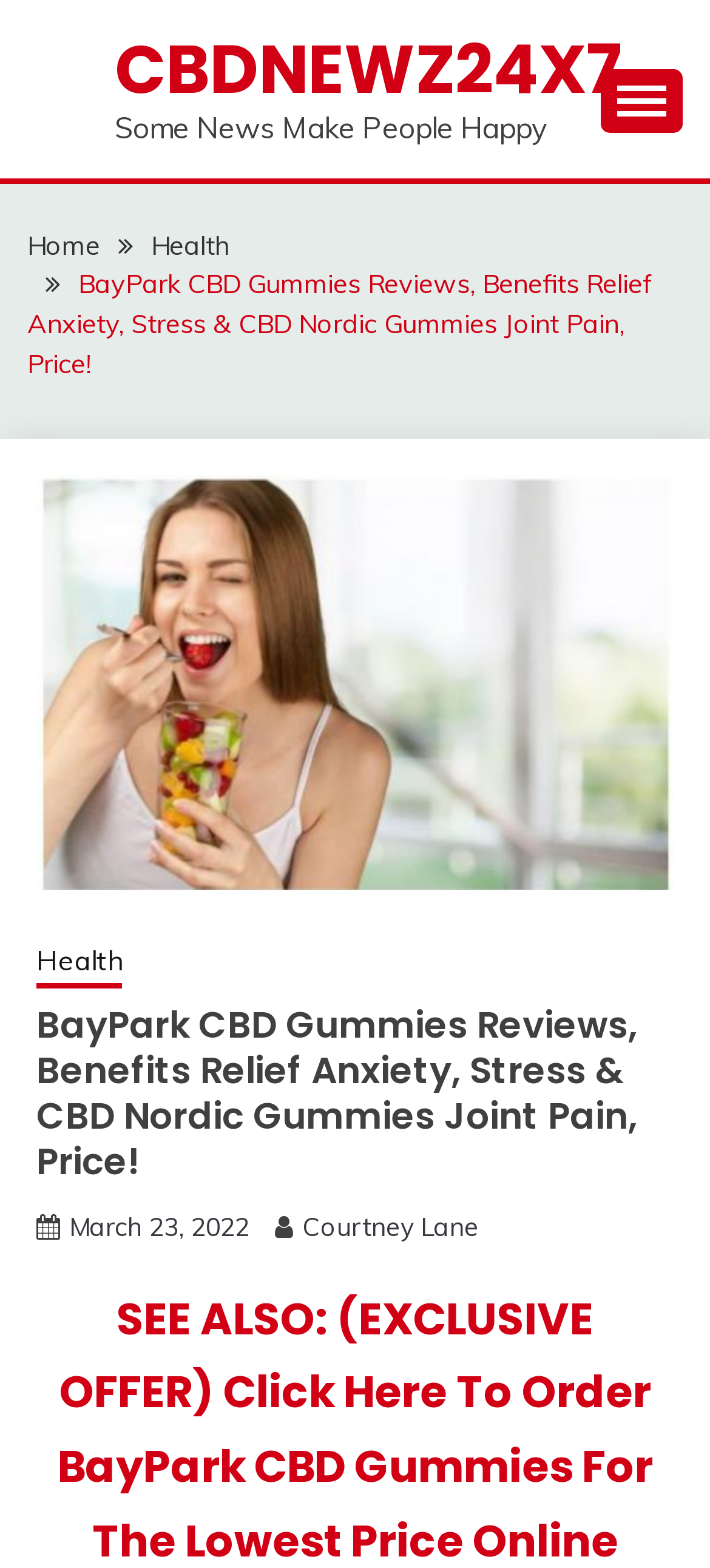Pinpoint the bounding box coordinates of the clickable element to carry out the following instruction: "Click on the 'BayPark CBD Gummies Reviews, Benefits Relief Anxiety, Stress & CBD Nordic Gummies Joint Pain, Price!' link."

[0.038, 0.171, 0.918, 0.242]